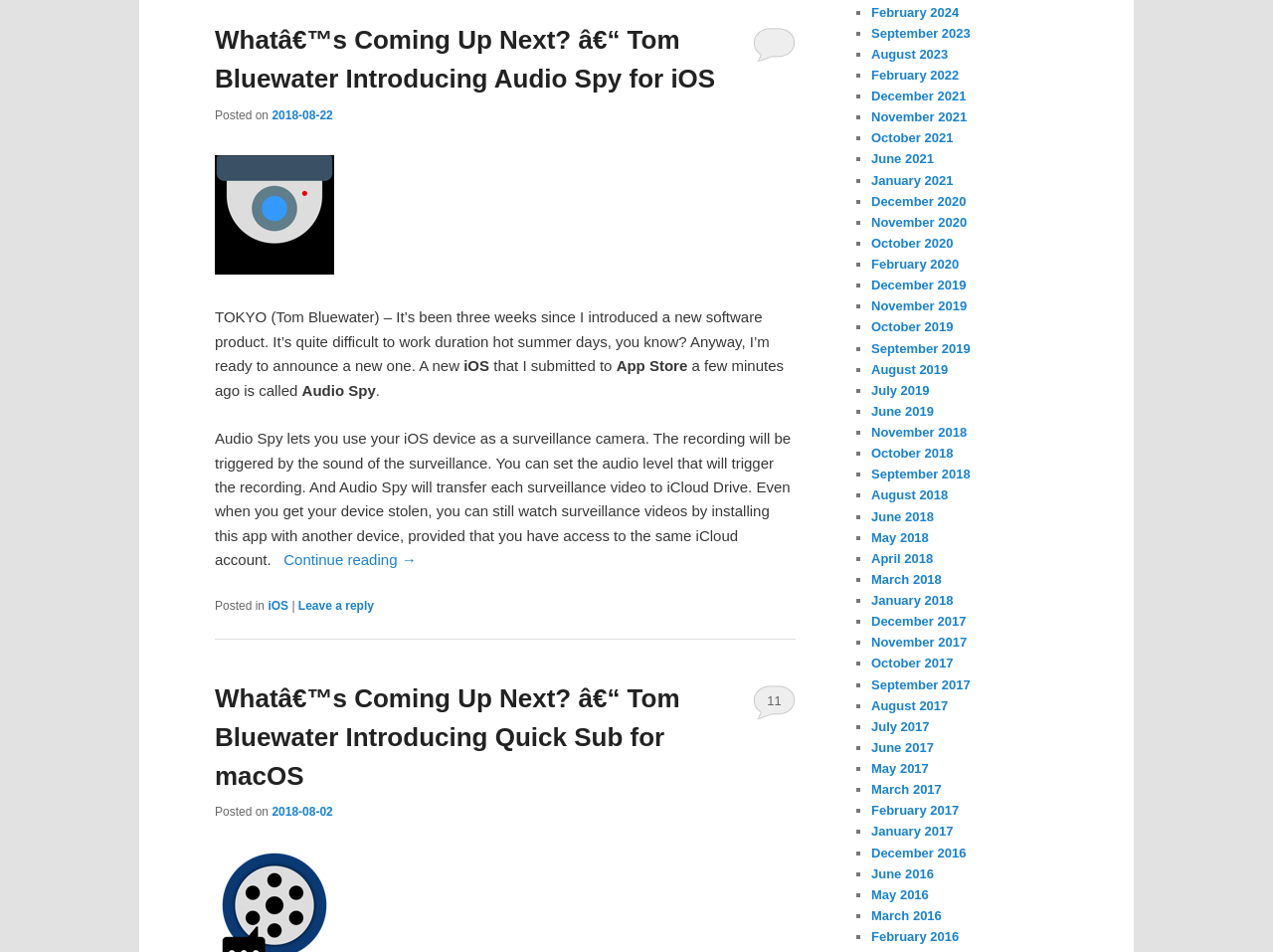Determine the bounding box for the UI element described here: "Continue reading →".

[0.223, 0.579, 0.327, 0.597]